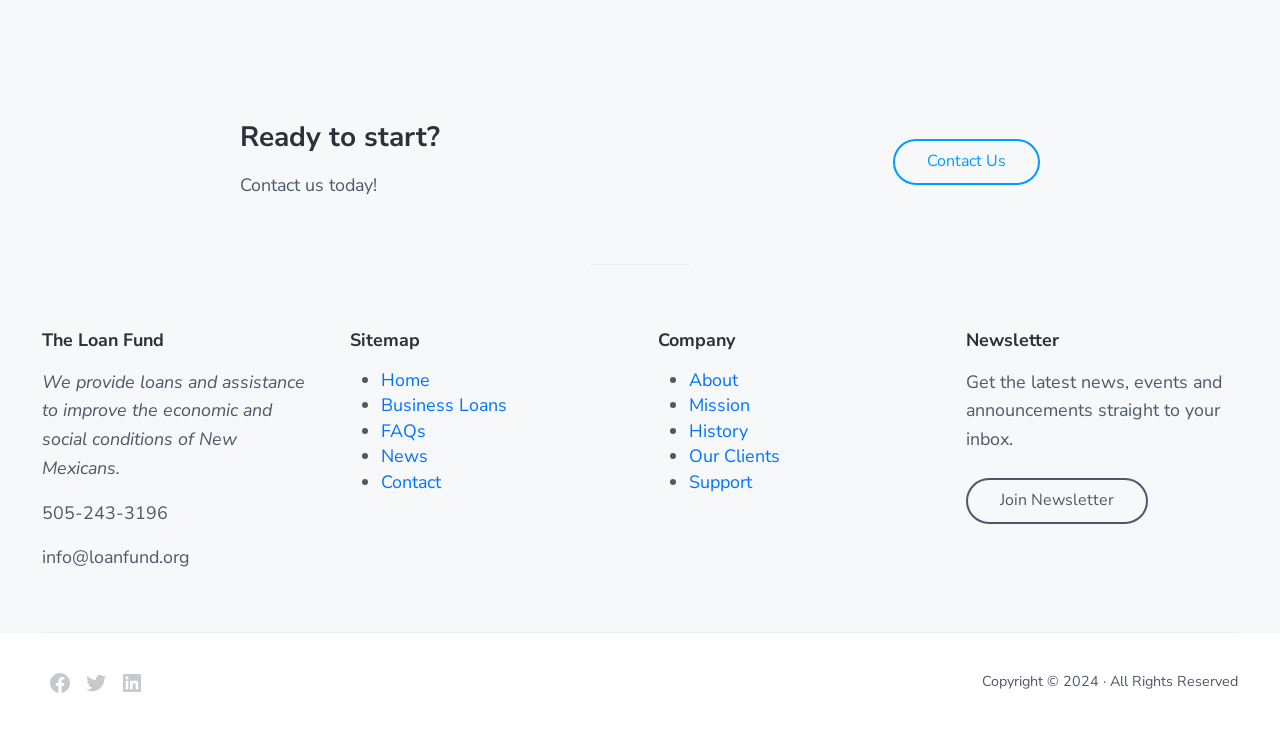Provide your answer to the question using just one word or phrase: How can one get the latest news and announcements?

Join Newsletter